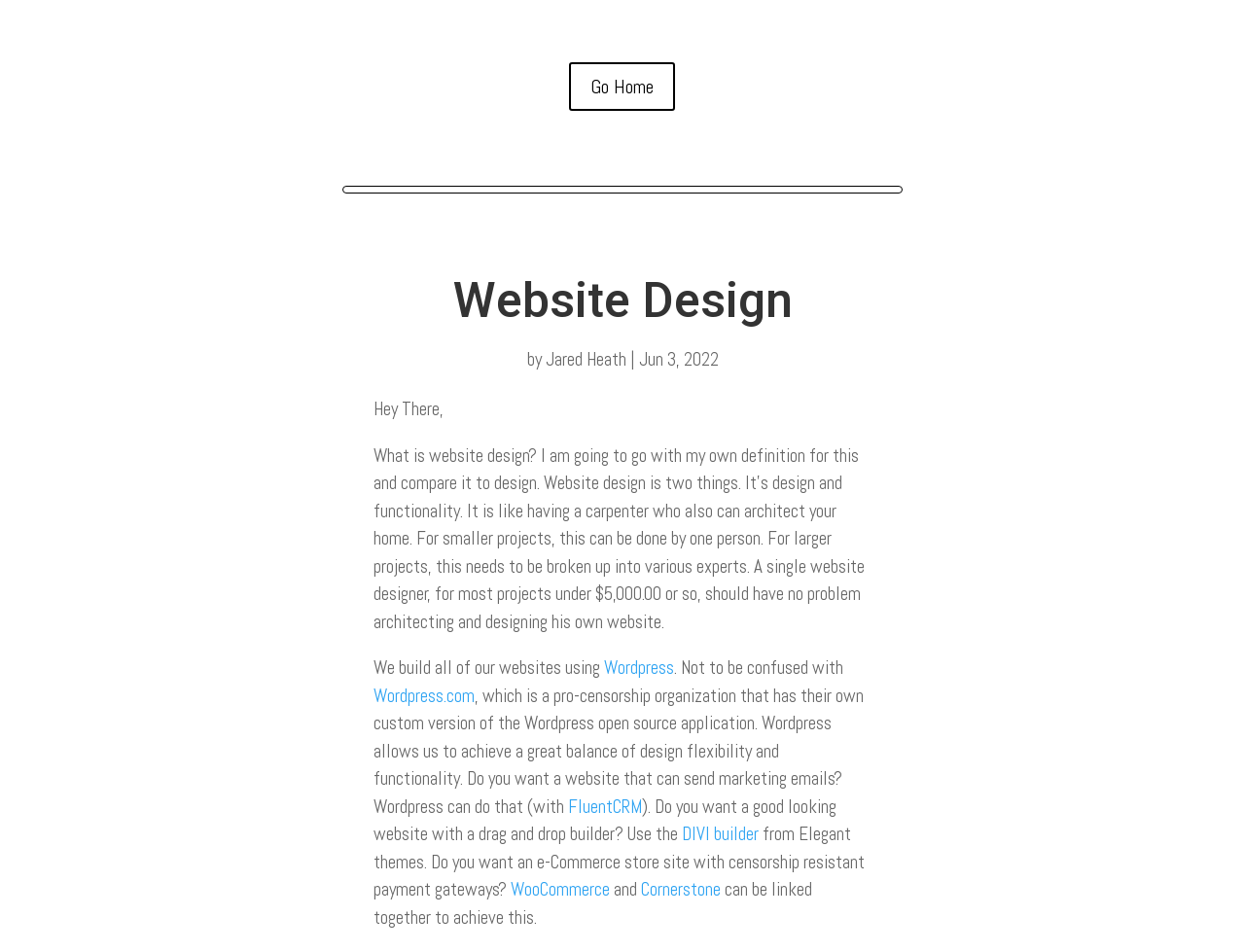Please mark the clickable region by giving the bounding box coordinates needed to complete this instruction: "Click Go Home".

[0.457, 0.066, 0.543, 0.117]